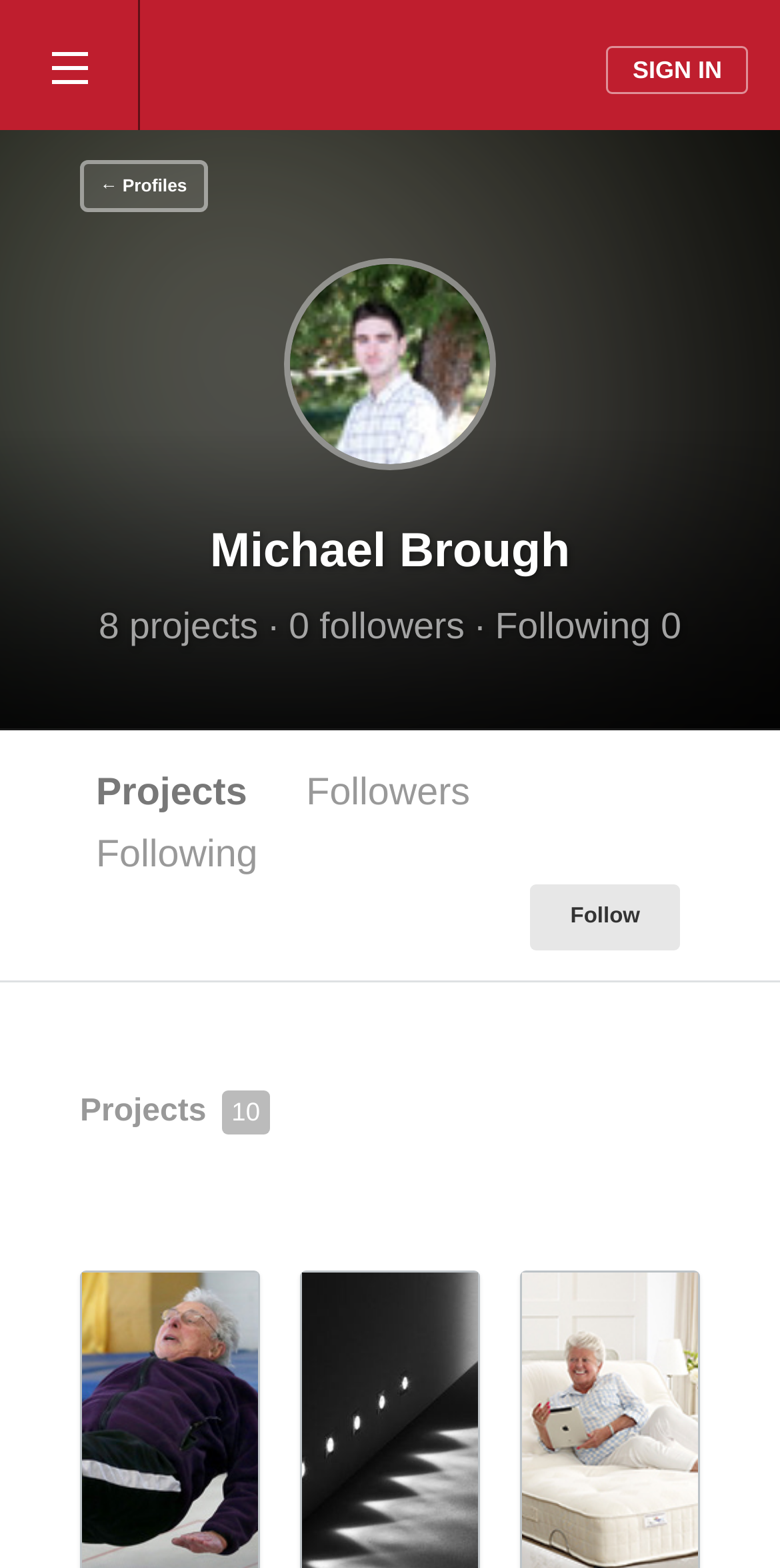What action can be taken with Michael Brough's profile?
Can you provide a detailed and comprehensive answer to the question?

The answer can be found by looking at the link element with the text 'Follow', which suggests that one can follow Michael Brough's profile.